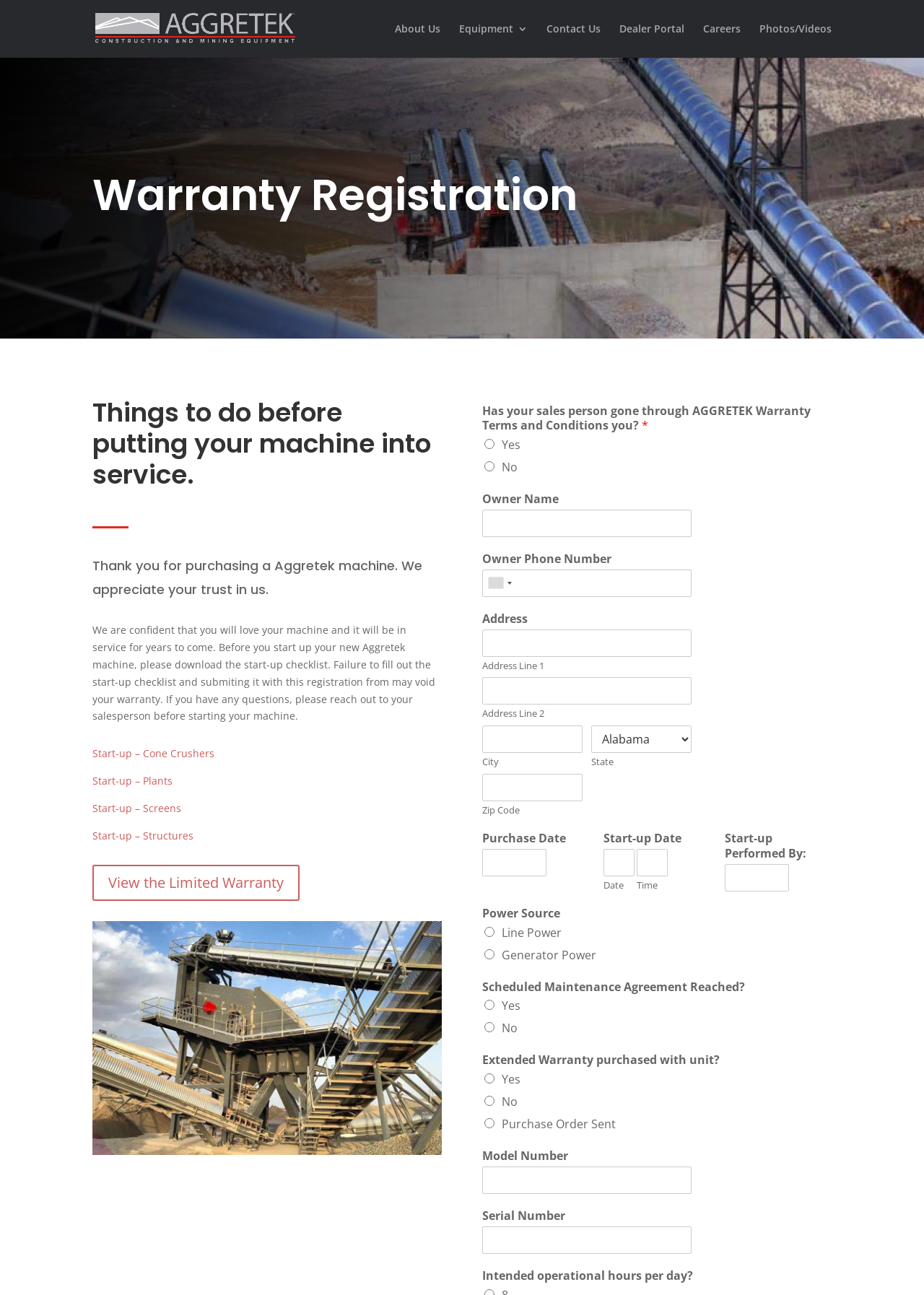Please specify the bounding box coordinates of the area that should be clicked to accomplish the following instruction: "Enter owner name". The coordinates should consist of four float numbers between 0 and 1, i.e., [left, top, right, bottom].

[0.522, 0.393, 0.749, 0.415]